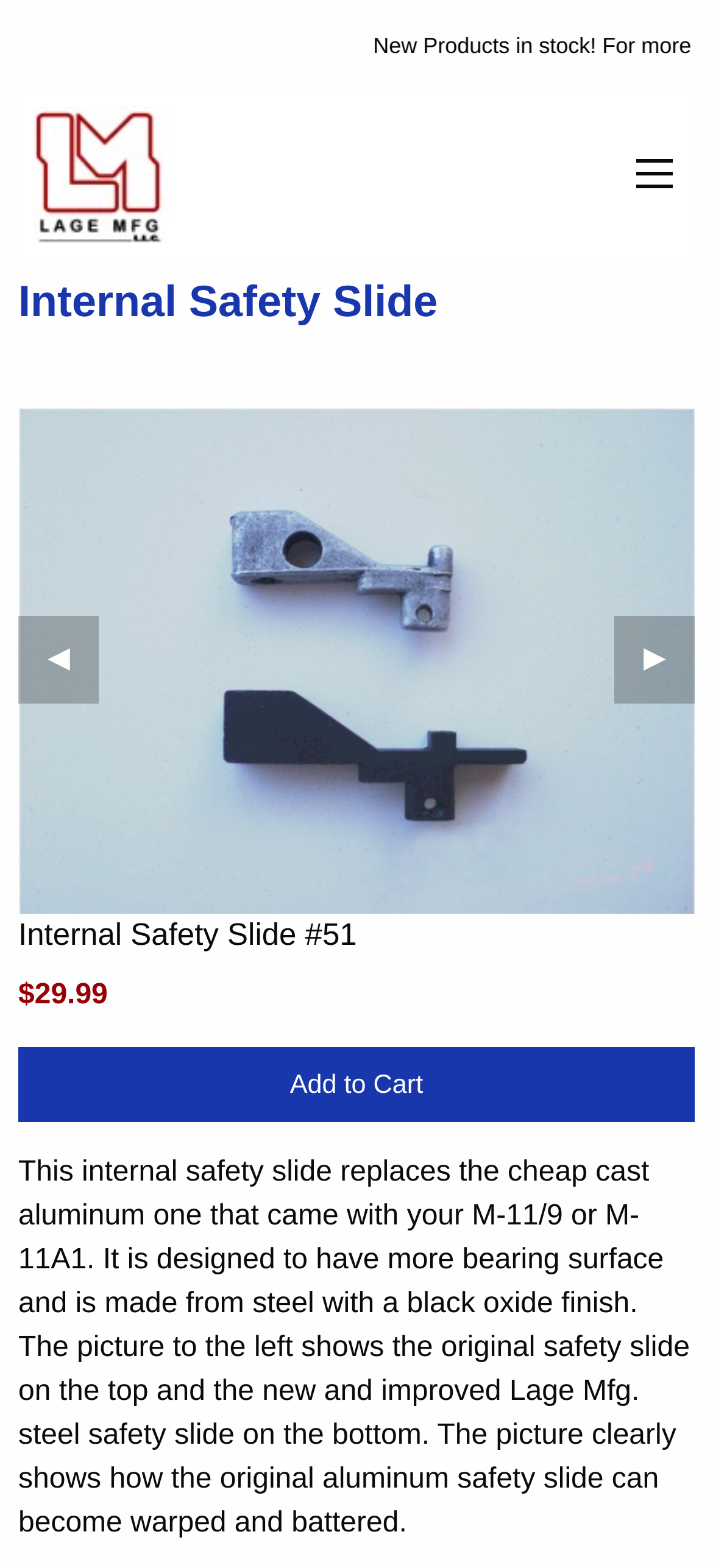Determine the bounding box of the UI component based on this description: "Previous Slide◀ Next Slide▶". The bounding box coordinates should be four float values between 0 and 1, i.e., [left, top, right, bottom].

[0.026, 0.259, 0.974, 0.583]